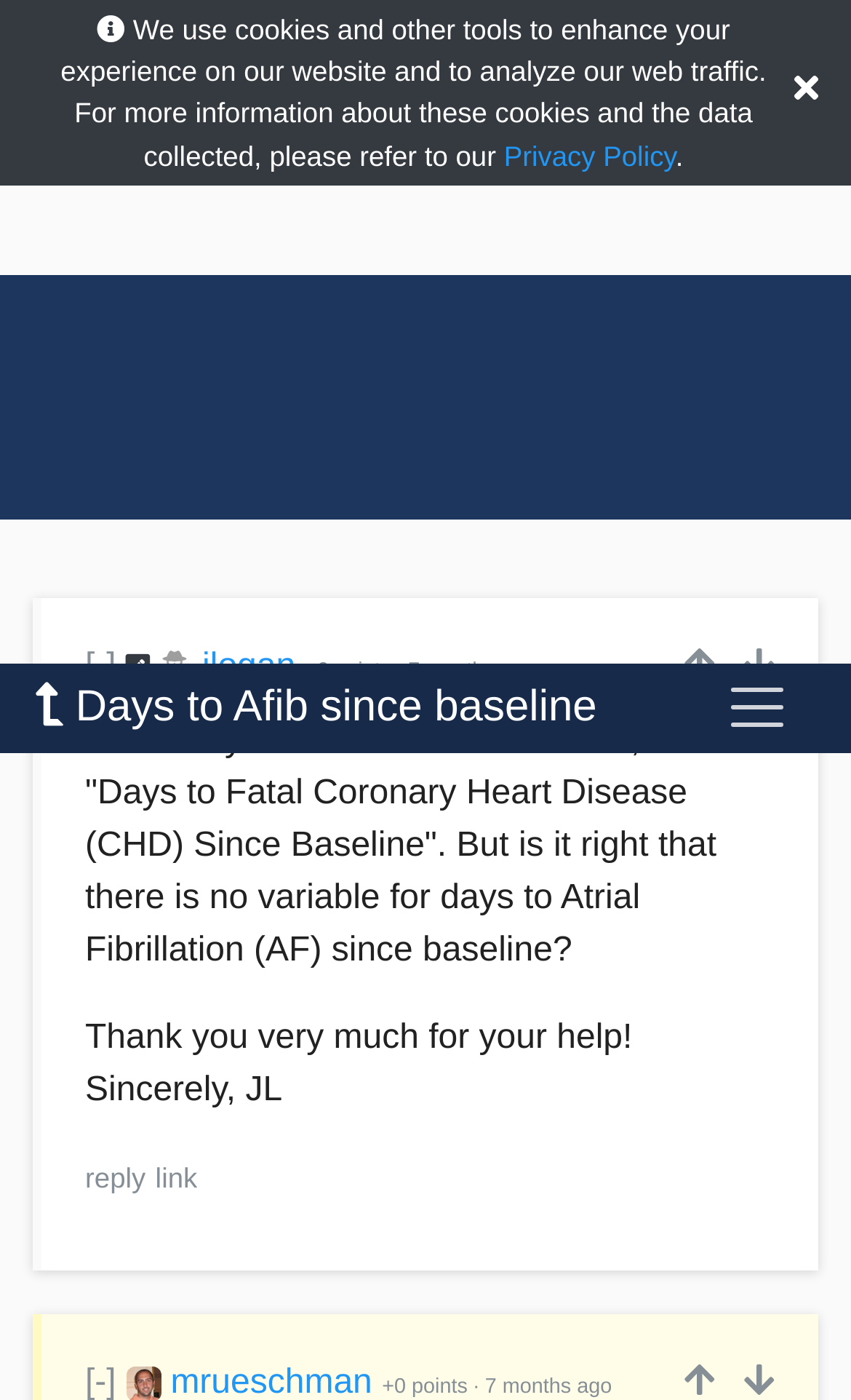Based on the image, give a detailed response to the question: Who replied to the conversation?

I found the link element 'mrueschman' which appears to be a username, and it is located near the reply links and timestamps, suggesting that this user replied to the conversation.